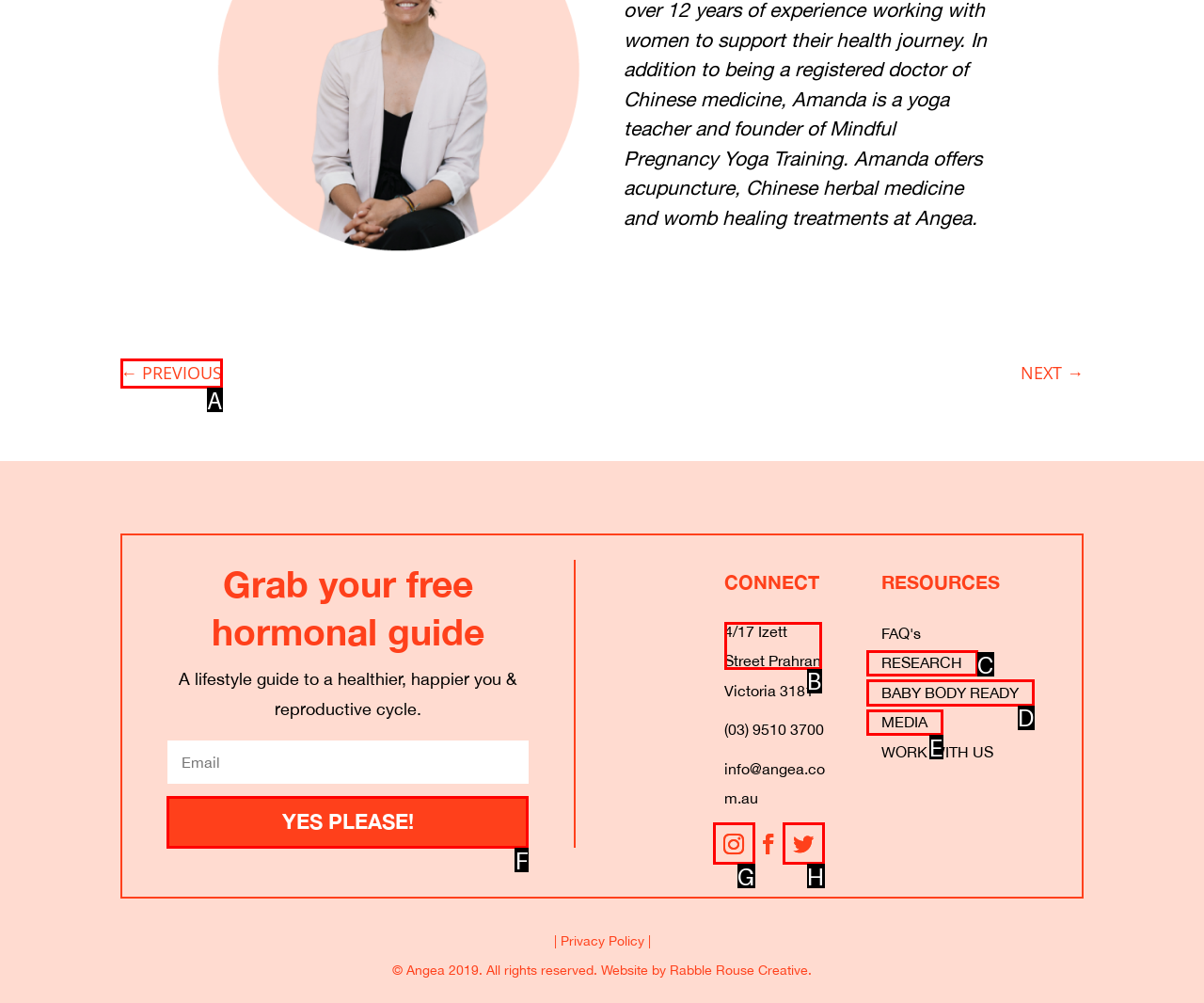Which option should you click on to fulfill this task: Click on the 'YES PLEASE!' button? Answer with the letter of the correct choice.

F